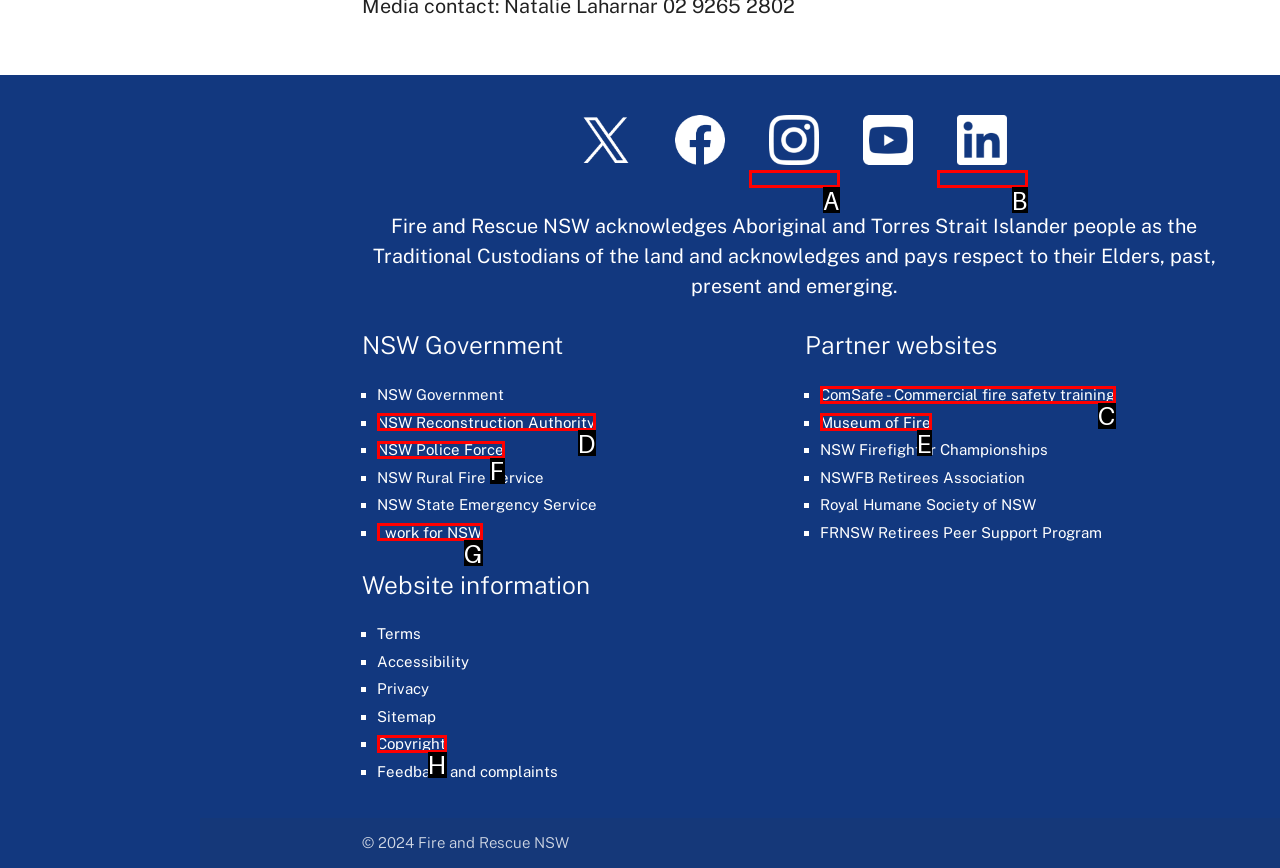Based on the description: alt="LinkedIn"
Select the letter of the corresponding UI element from the choices provided.

B